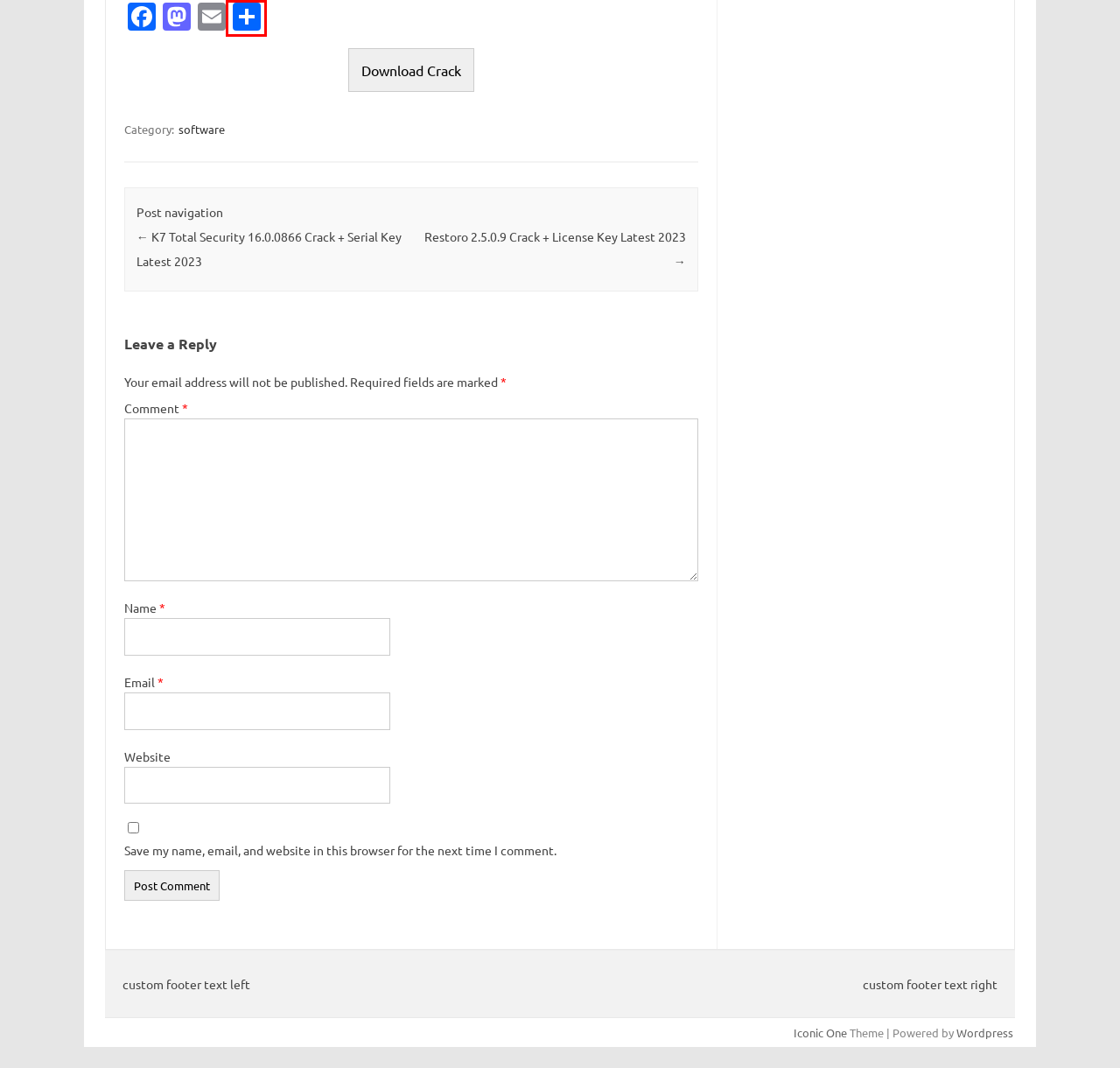You have a screenshot of a webpage with a red bounding box highlighting a UI element. Your task is to select the best webpage description that corresponds to the new webpage after clicking the element. Here are the descriptions:
A. software Archives - Activators Patch
B. AddToAny - Share
C. Iconic One - Fully Responsive WordPress Blog Theme
D. AirParrot 3.1.9 Crack + License Key Latest 2024
E. Blog Tool, Publishing Platform, and CMS – WordPress.org
F. K7 Total Security 16.0.0866 Crack + Serial Key Latest 2023
G. Antivirus Archives - Activators Patch
H. Restoro 2.5.0.9 Crack + License Key Latest 2023

B